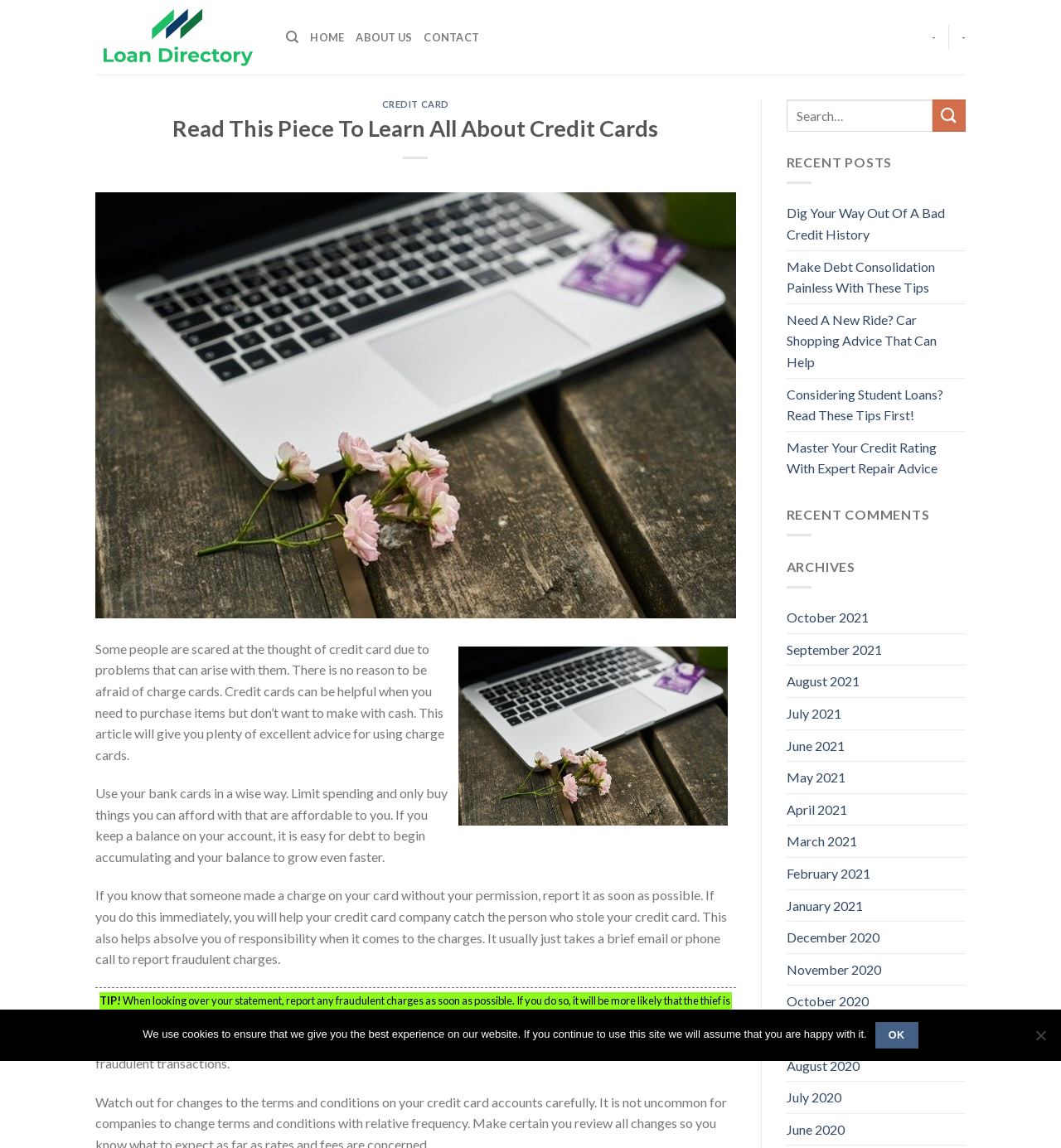What do retailers do to reduce fraudulent transactions?
Answer with a single word or short phrase according to what you see in the image.

Verify customer signature